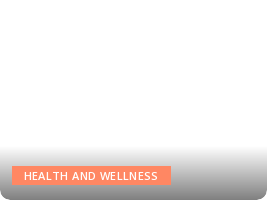Provide an in-depth description of all elements within the image.

The image features a vibrant, eye-catching button with the text "HEALTH AND WELLNESS" prominently displayed on it. The button has a colorful background that contrasts nicely with the white text, creating an inviting appearance. This graphic element is likely designed to attract attention and encourage users to explore content related to health and wellness topics. The button is set against a subtle gradient background, enhancing its visual appeal and making it a focal point of the webpage.